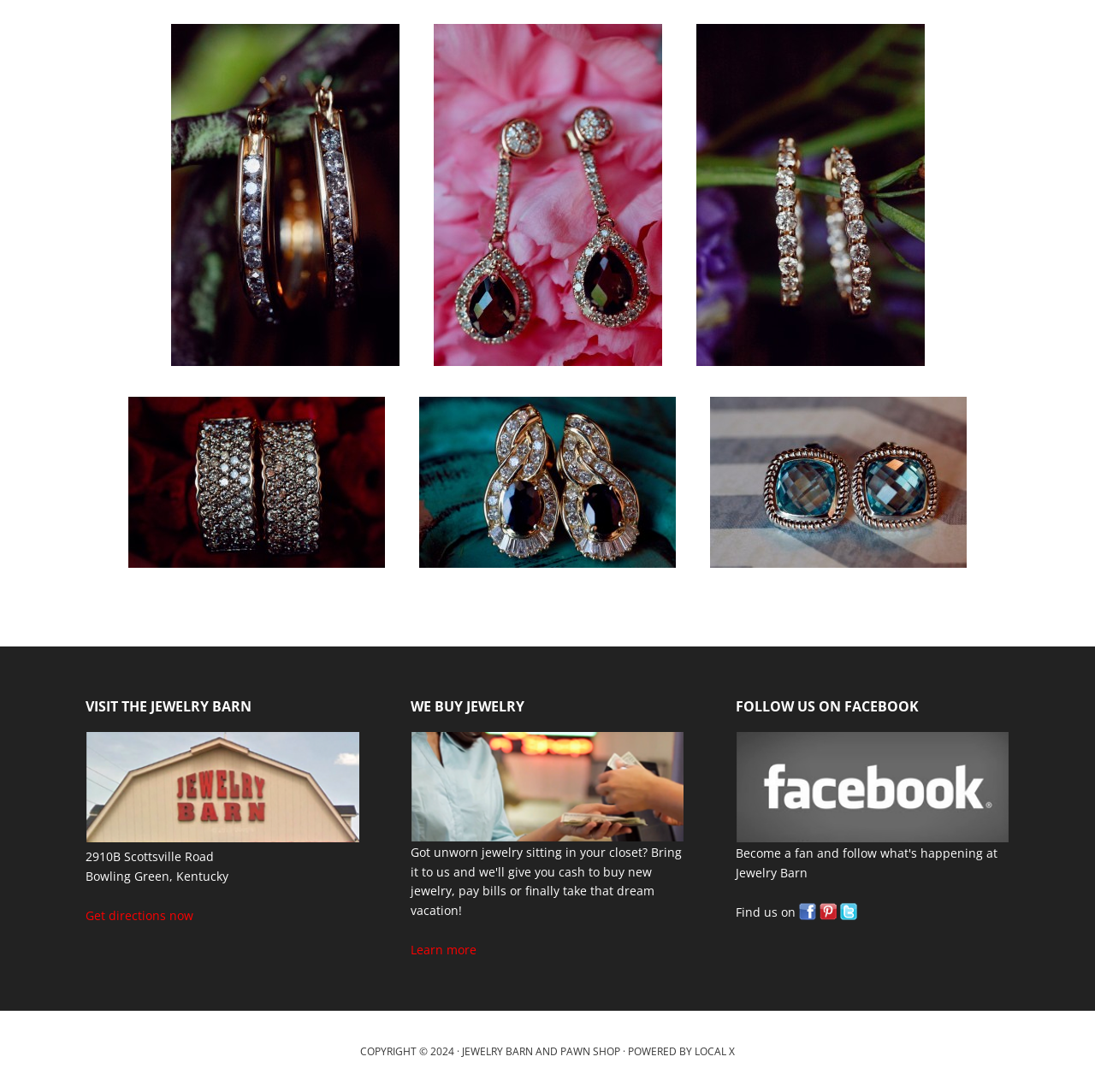Show the bounding box coordinates for the element that needs to be clicked to execute the following instruction: "Click on the 'Home' link". Provide the coordinates in the form of four float numbers between 0 and 1, i.e., [left, top, right, bottom].

None